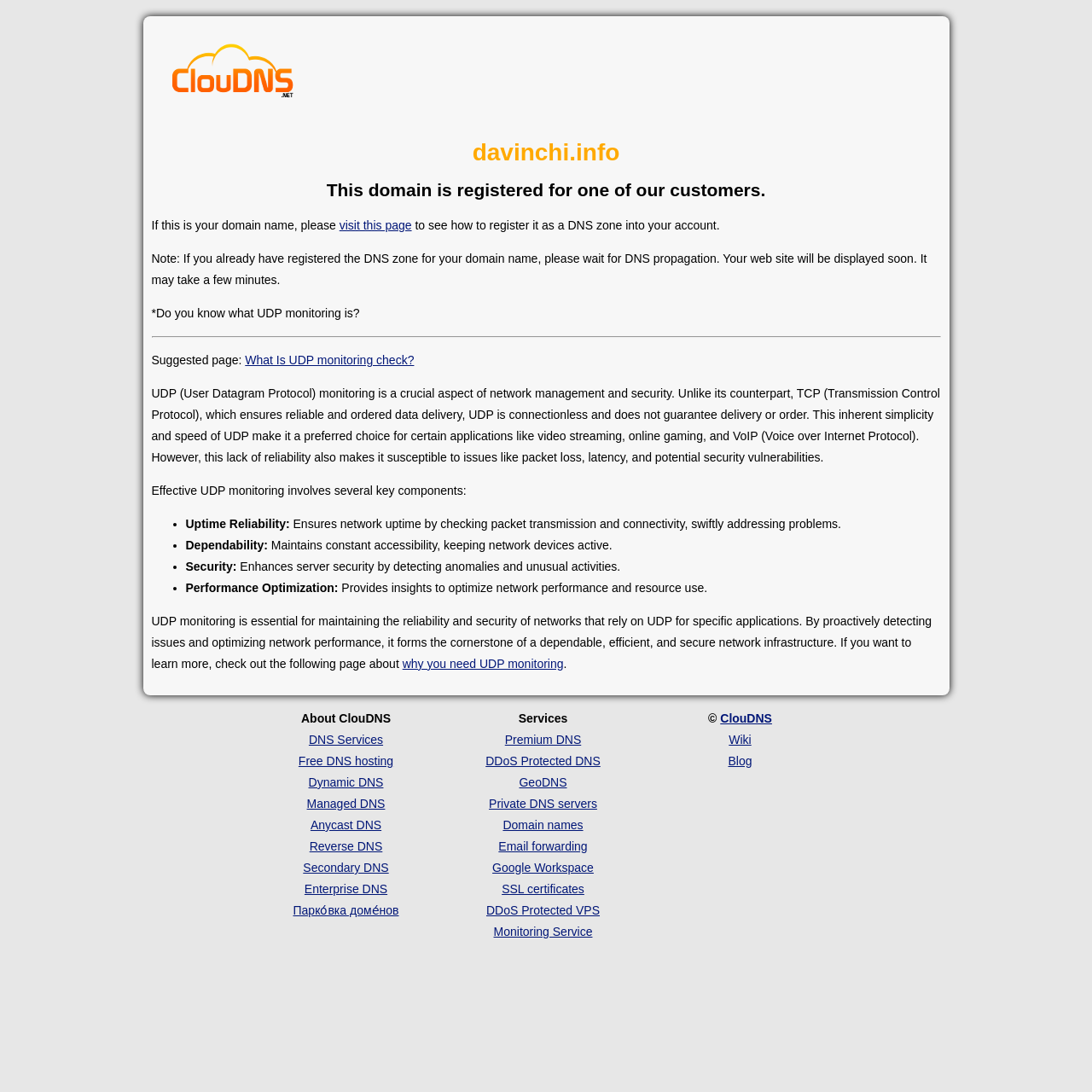Provide an in-depth caption for the elements present on the webpage.

The webpage is about UDP monitoring and is hosted on the domain davinchi.info. At the top left, there is a link to "Cloud DNS" accompanied by an image. Below this, the domain name "davinchi.info" is displayed prominently, followed by a heading that explains that this domain is registered for one of their customers.

To the right of the domain name, there is a section that provides information on how to register the domain name as a DNS zone into the account. Below this, there is a note about DNS propagation and a suggestion to visit a page to learn more about UDP monitoring.

The main content of the page is divided into sections. The first section explains what UDP monitoring is, describing it as a crucial aspect of network management and security. This is followed by a list of key components of effective UDP monitoring, including uptime reliability, dependability, security, and performance optimization.

Below this, there is a section that emphasizes the importance of UDP monitoring for maintaining the reliability and security of networks that rely on UDP. A link to a page about why UDP monitoring is necessary is provided.

On the right side of the page, there are links to various DNS services offered by ClouDNS, including DNS hosting, dynamic DNS, managed DNS, and more. There is also a section that lists other services, such as premium DNS, DDoS protected DNS, and email forwarding.

At the bottom of the page, there is a copyright notice and links to ClouDNS, Wiki, and Blog.